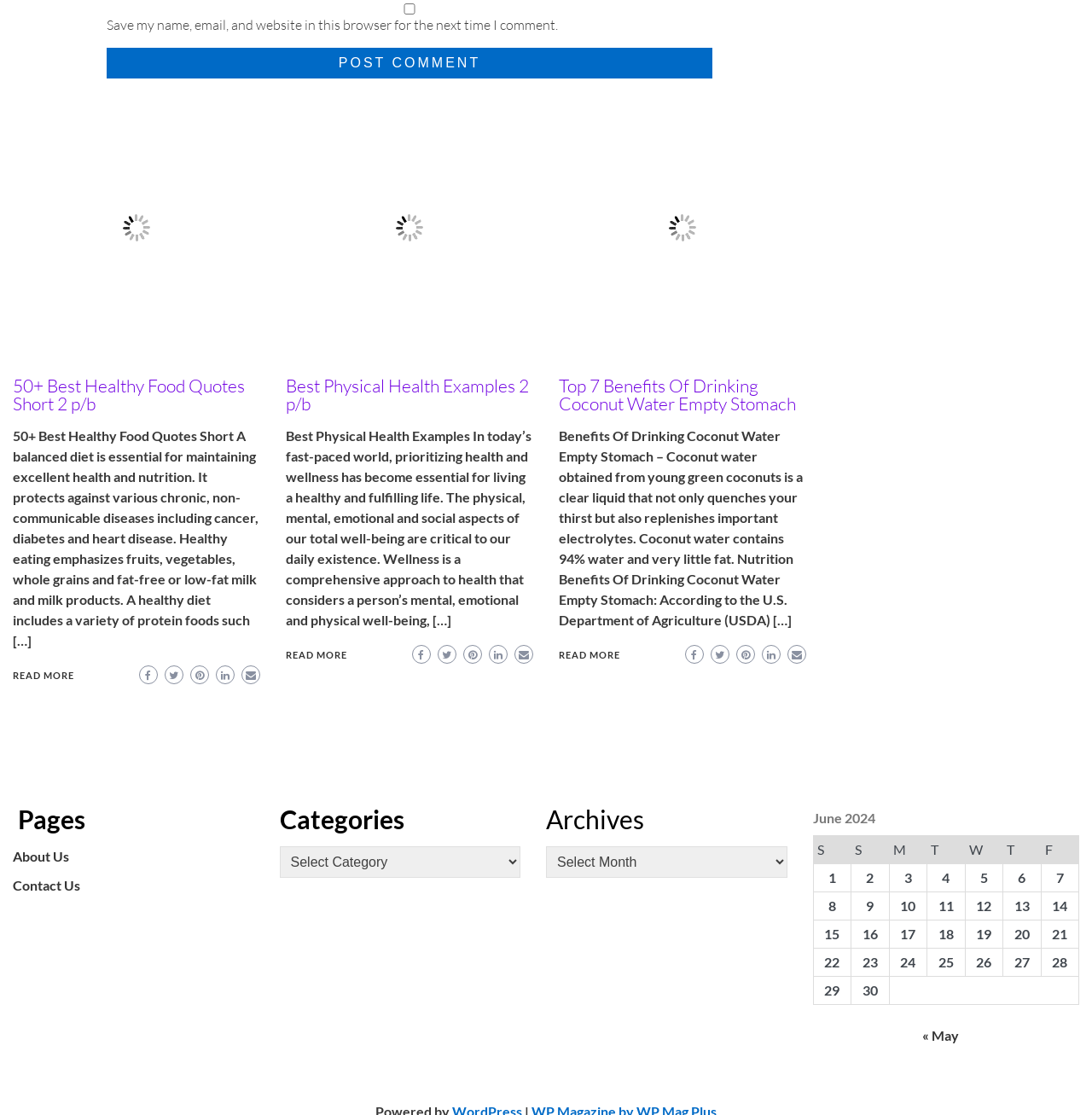Please provide a detailed answer to the question below by examining the image:
What is the topic of the webpage?

The webpage appears to be focused on health and wellness, as evidenced by the various headings and links related to healthy eating, physical health, and benefits of drinking coconut water.